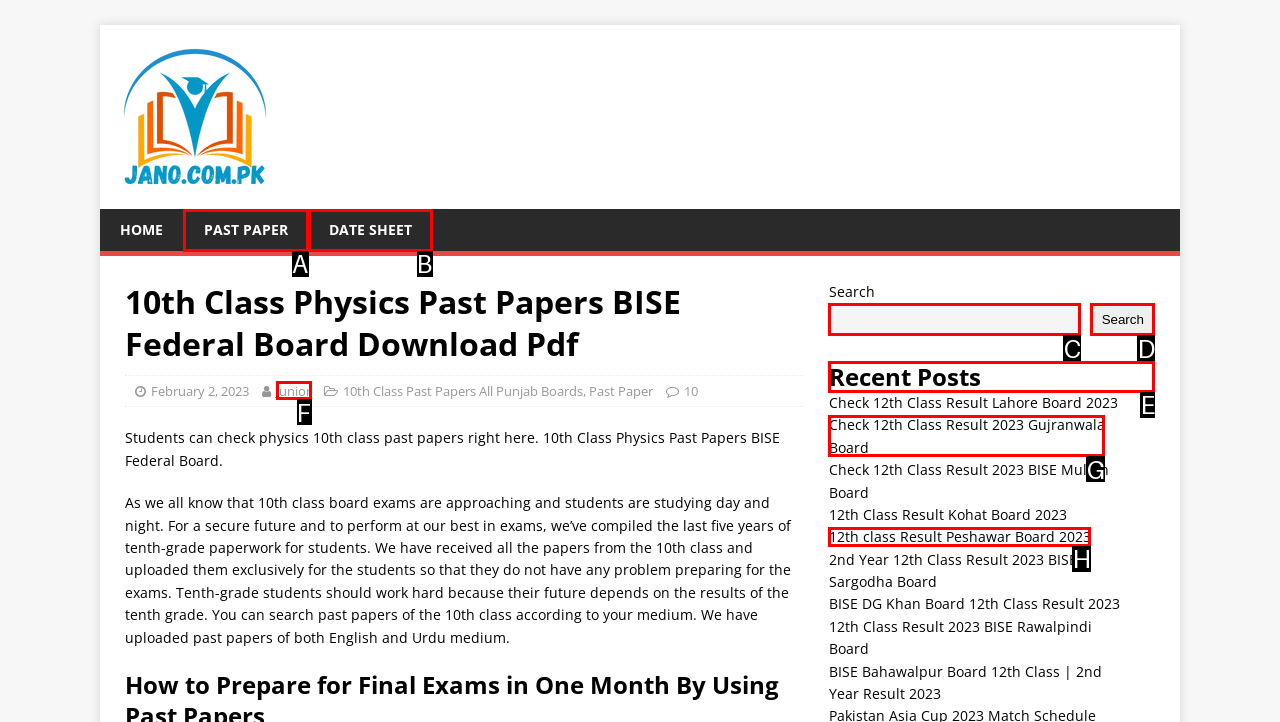Determine which HTML element to click on in order to complete the action: Read recent posts.
Reply with the letter of the selected option.

E